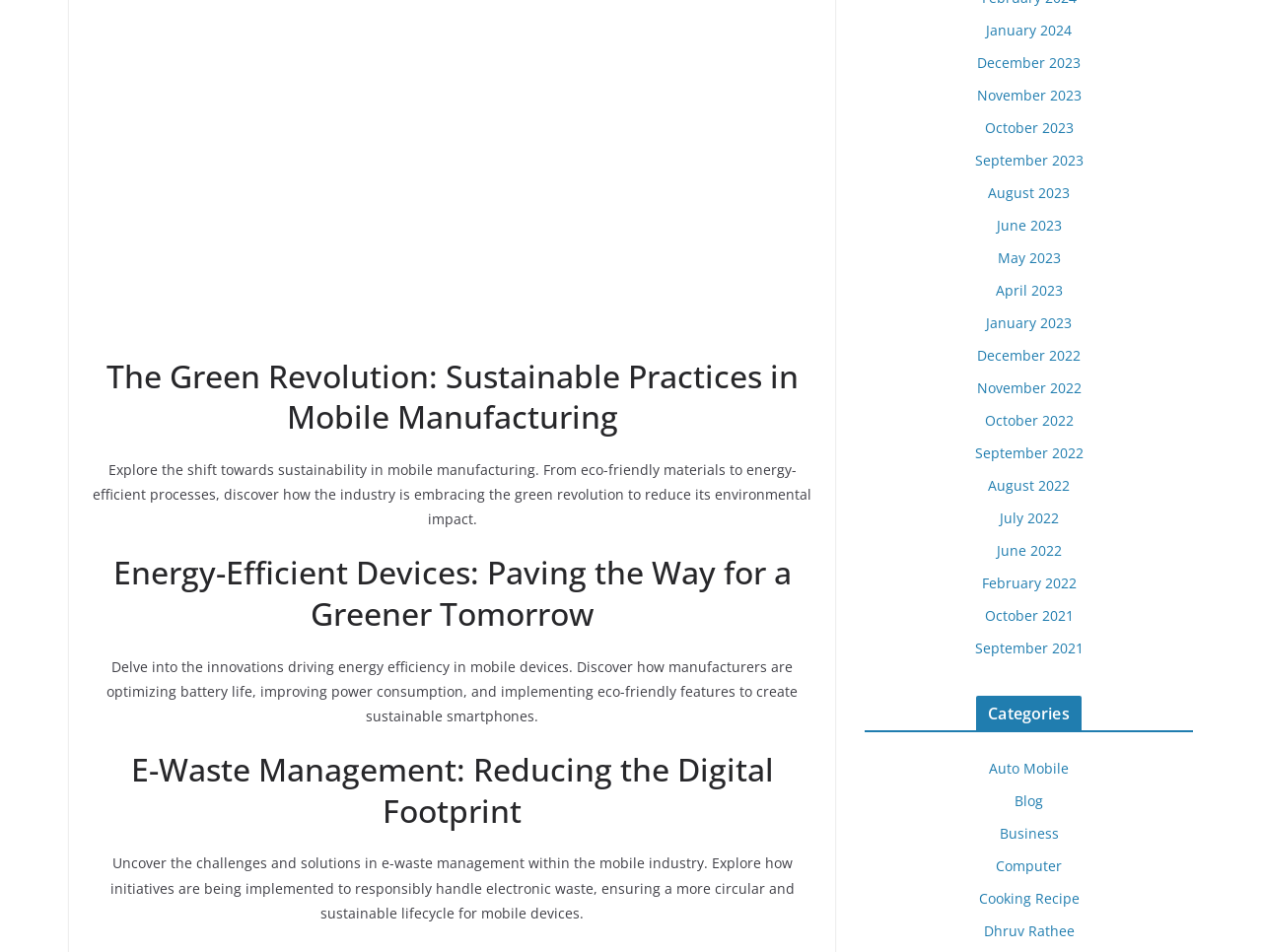What is the focus of the section 'E-Waste Management: Reducing the Digital Footprint'?
From the image, respond using a single word or phrase.

E-waste management